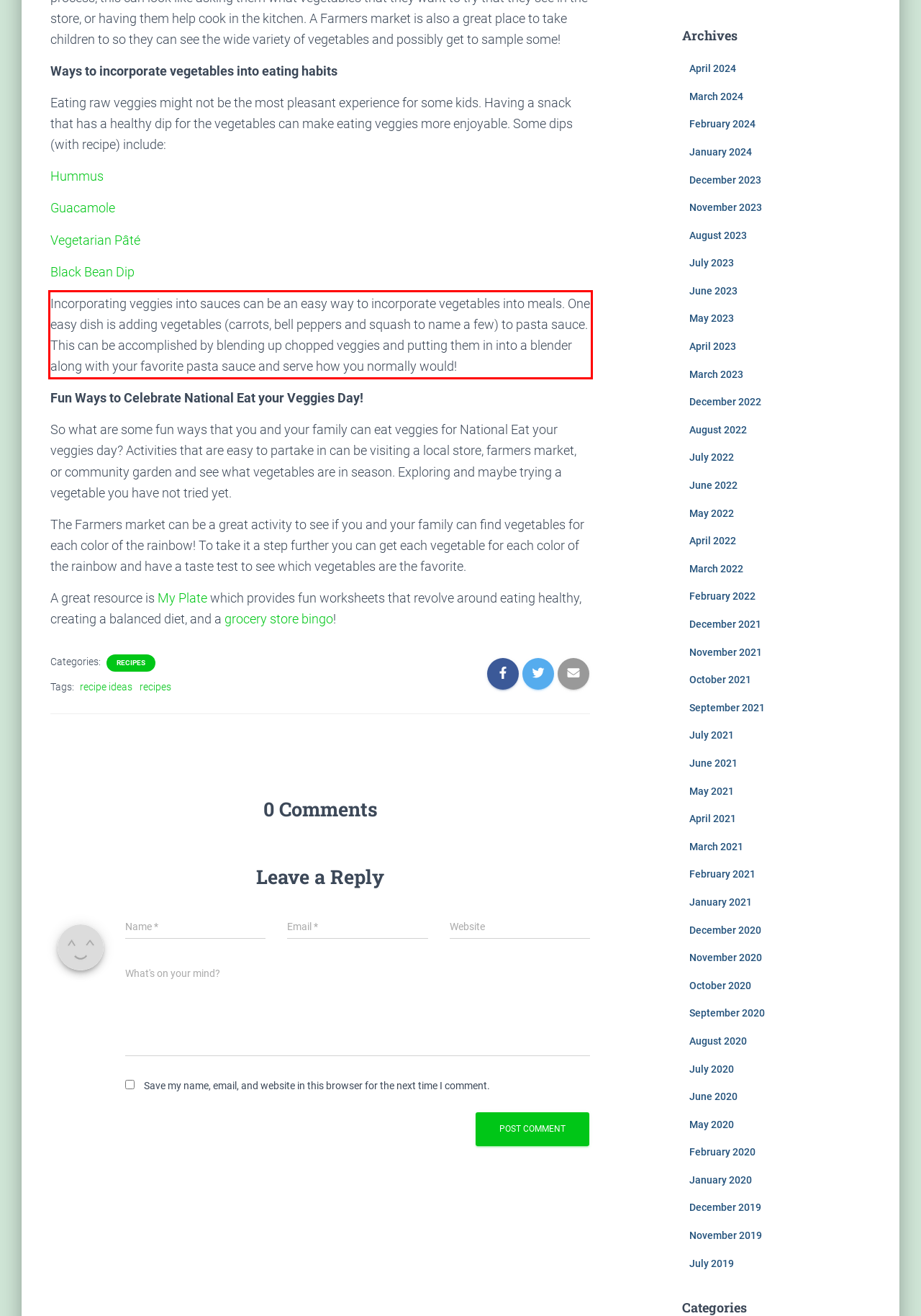Please use OCR to extract the text content from the red bounding box in the provided webpage screenshot.

Incorporating veggies into sauces can be an easy way to incorporate vegetables into meals. One easy dish is adding vegetables (carrots, bell peppers and squash to name a few) to pasta sauce. This can be accomplished by blending up chopped veggies and putting them in into a blender along with your favorite pasta sauce and serve how you normally would!